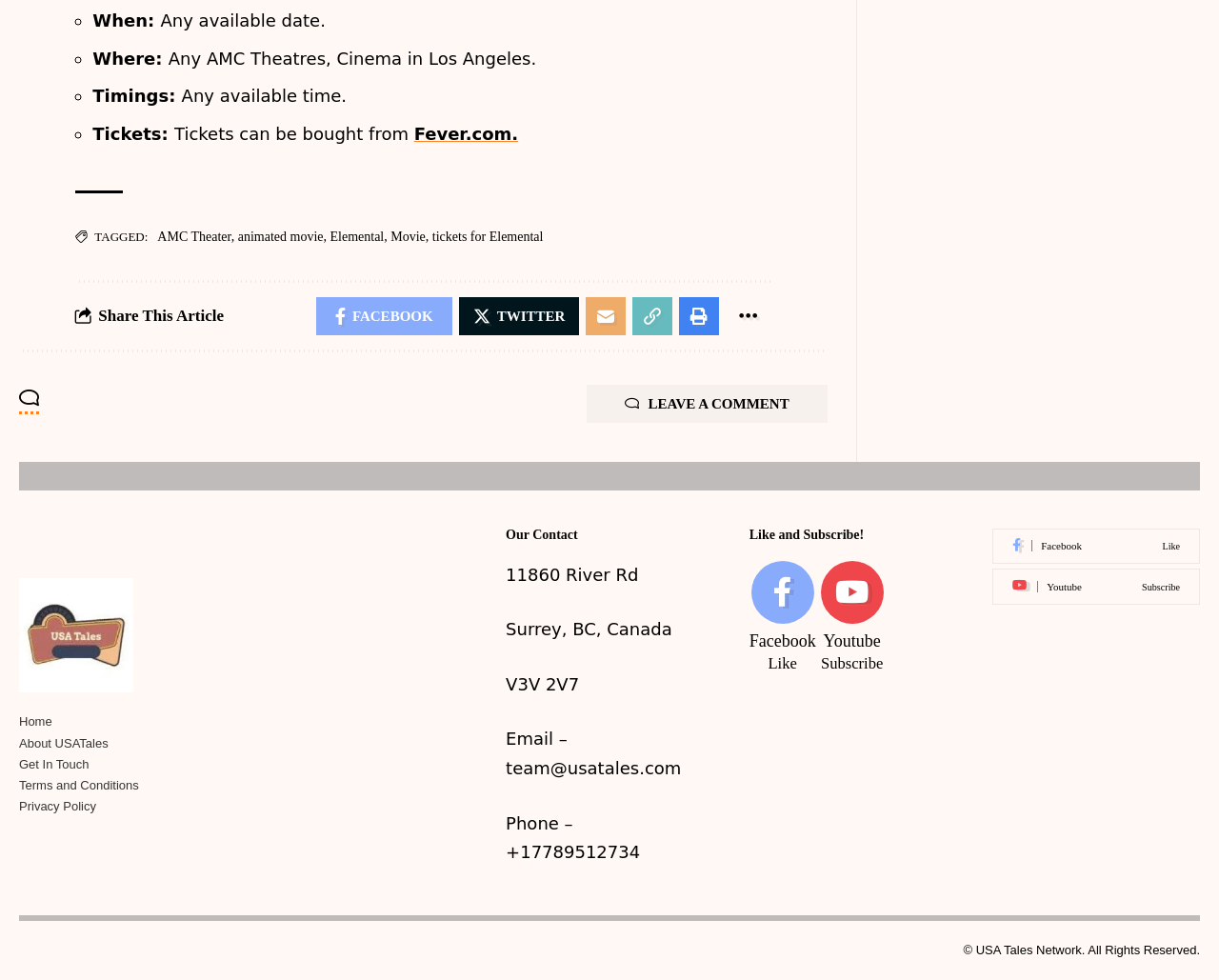Please predict the bounding box coordinates of the element's region where a click is necessary to complete the following instruction: "Click on 'Elemental'". The coordinates should be represented by four float numbers between 0 and 1, i.e., [left, top, right, bottom].

[0.271, 0.235, 0.315, 0.249]